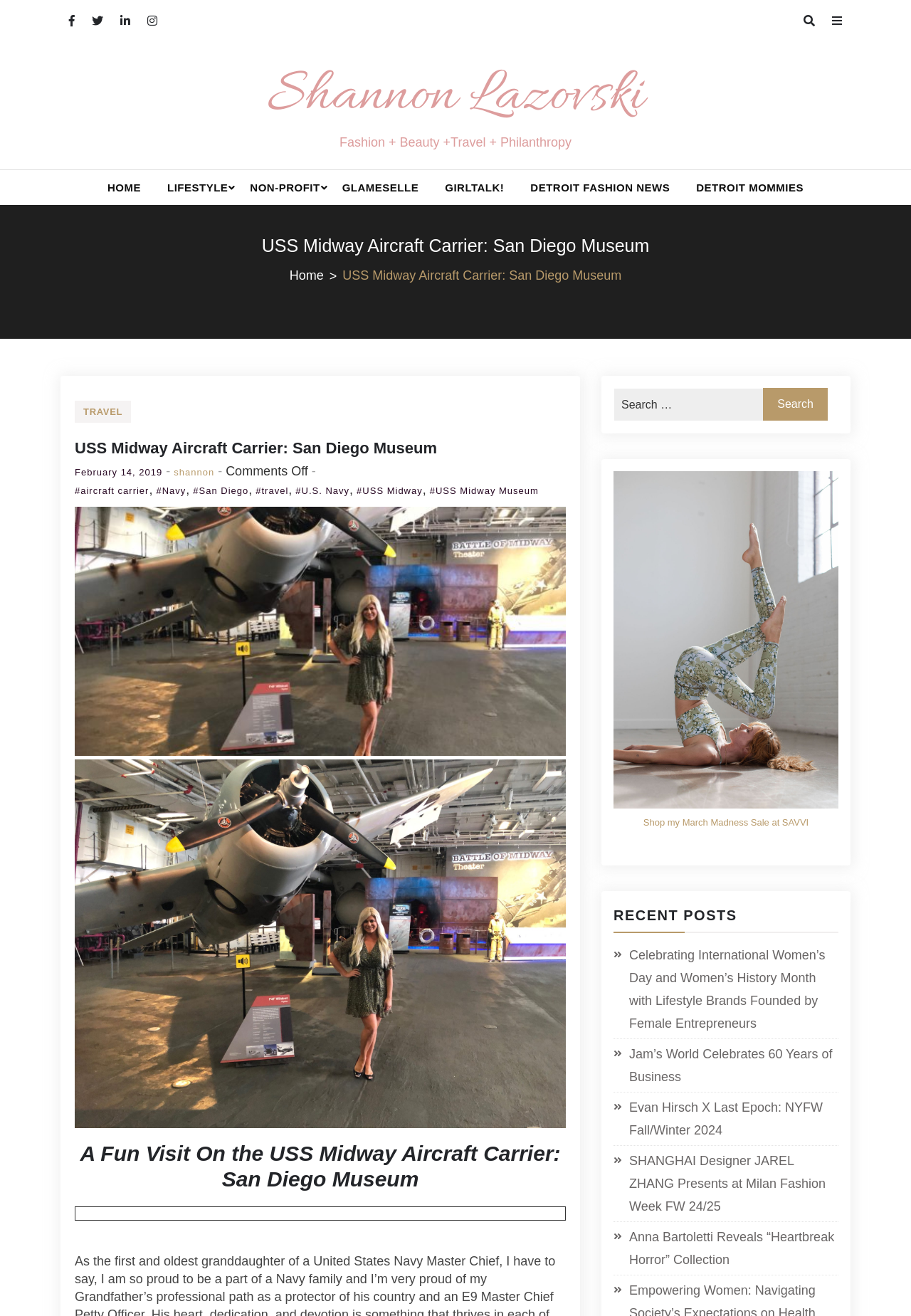Please find the bounding box coordinates of the element's region to be clicked to carry out this instruction: "Search for something".

[0.673, 0.295, 0.92, 0.32]